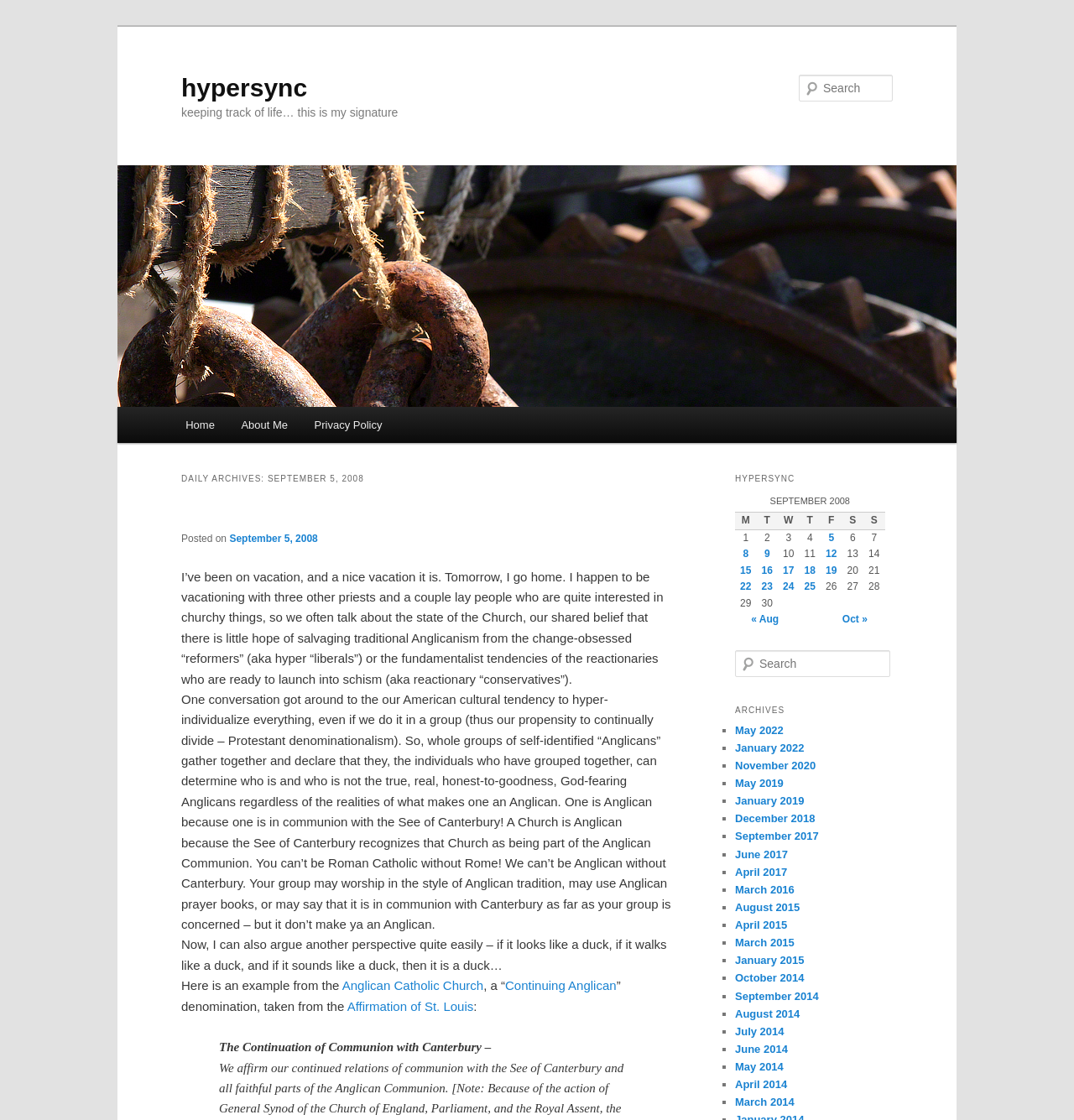Find and specify the bounding box coordinates that correspond to the clickable region for the instruction: "Search for something".

[0.744, 0.067, 0.831, 0.091]